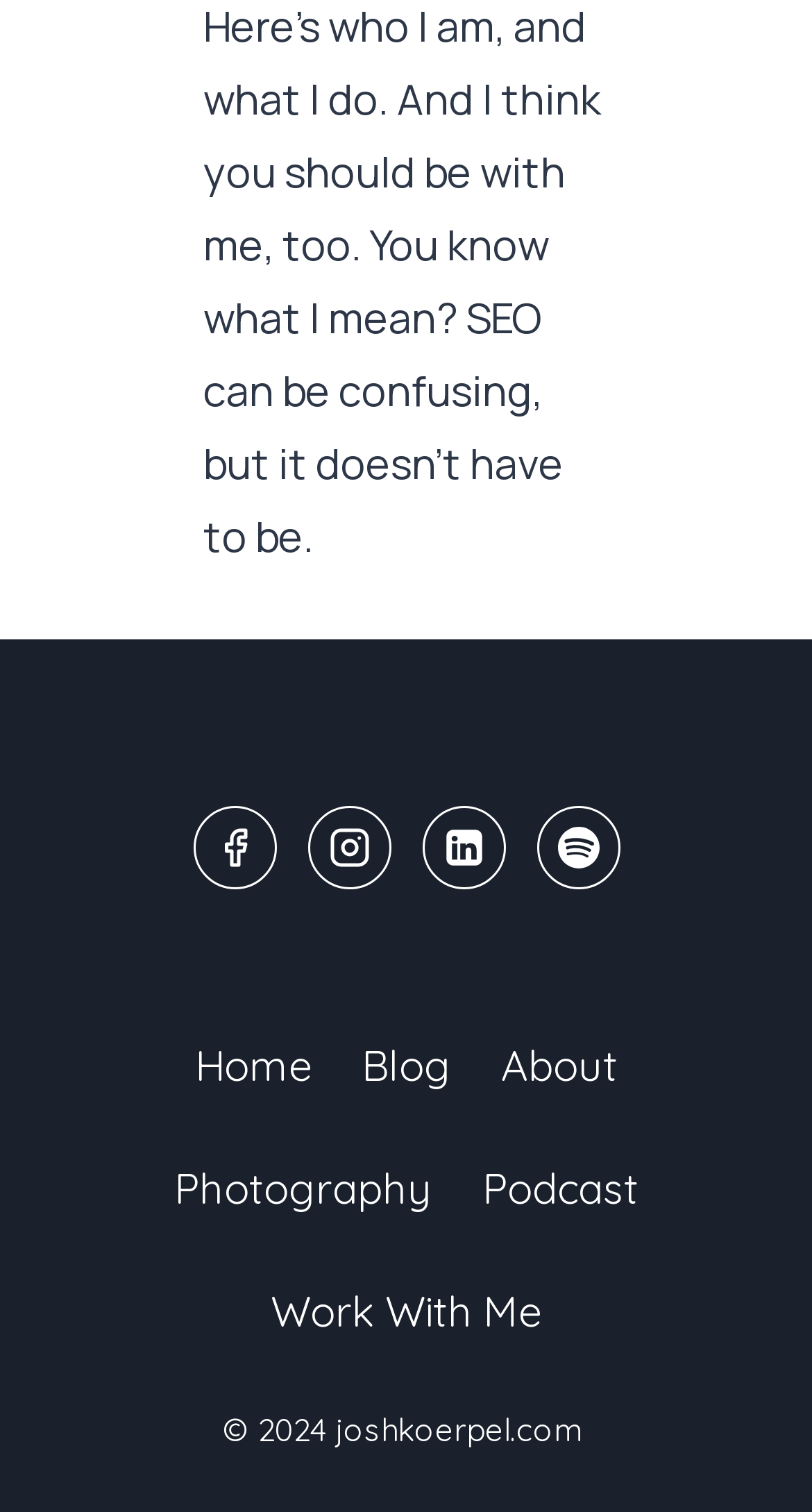Could you find the bounding box coordinates of the clickable area to complete this instruction: "go to Home"?

[0.209, 0.664, 0.414, 0.746]